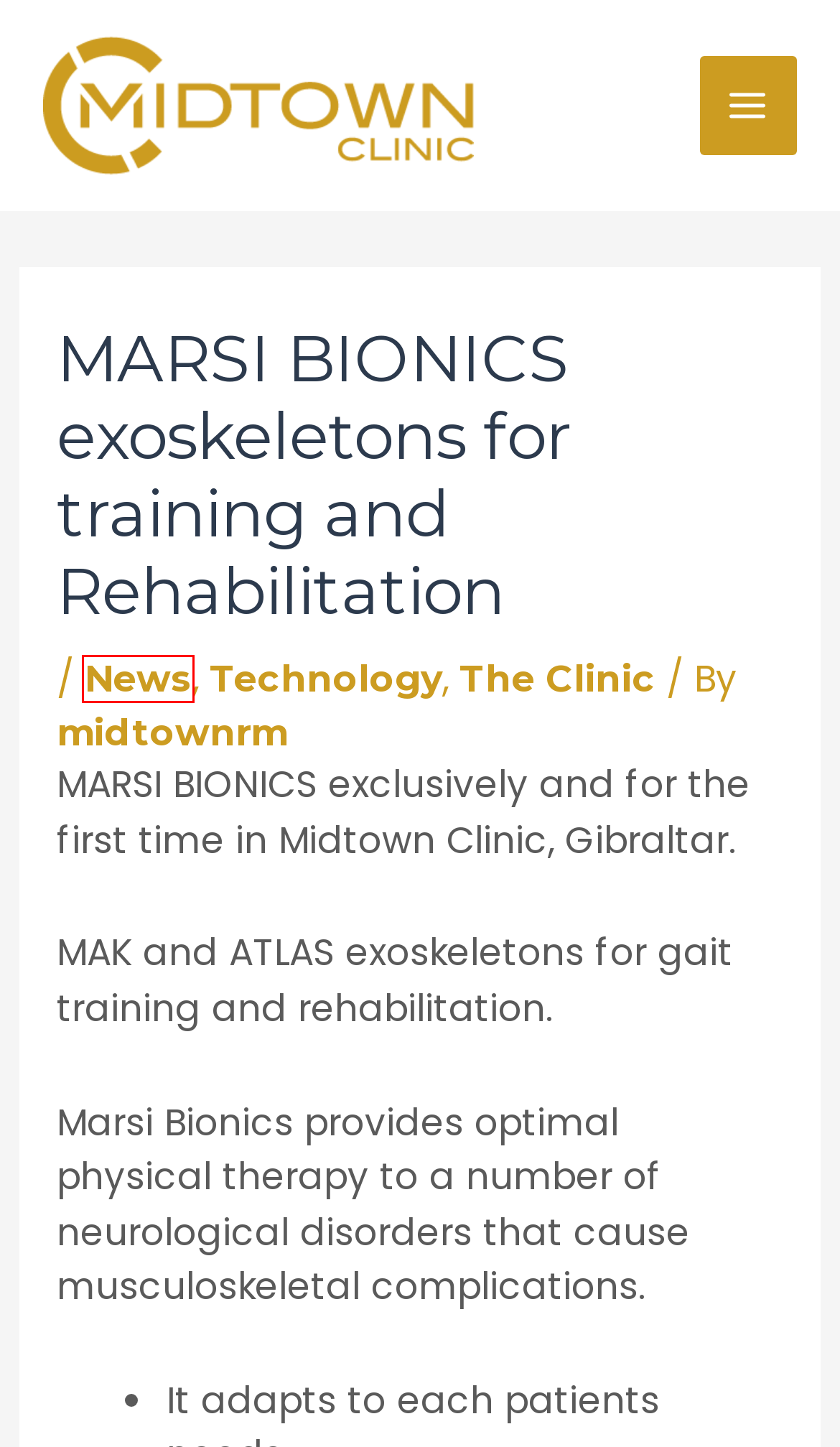Review the webpage screenshot and focus on the UI element within the red bounding box. Select the best-matching webpage description for the new webpage that follows after clicking the highlighted element. Here are the candidates:
A. Disclaimer - Midtown Clinic
B. Presenting our short film promo video - Midtown Clinic
C. News - Midtown Clinic
D. Technology - Midtown Clinic
E. The Clinic - Midtown Clinic
F. Midtown Clinic | Private Clinic in Gibraltar
G. Emergency medical services available during the Christmas period - Midtown Clinic
H. midtownrm - Midtown Clinic

C